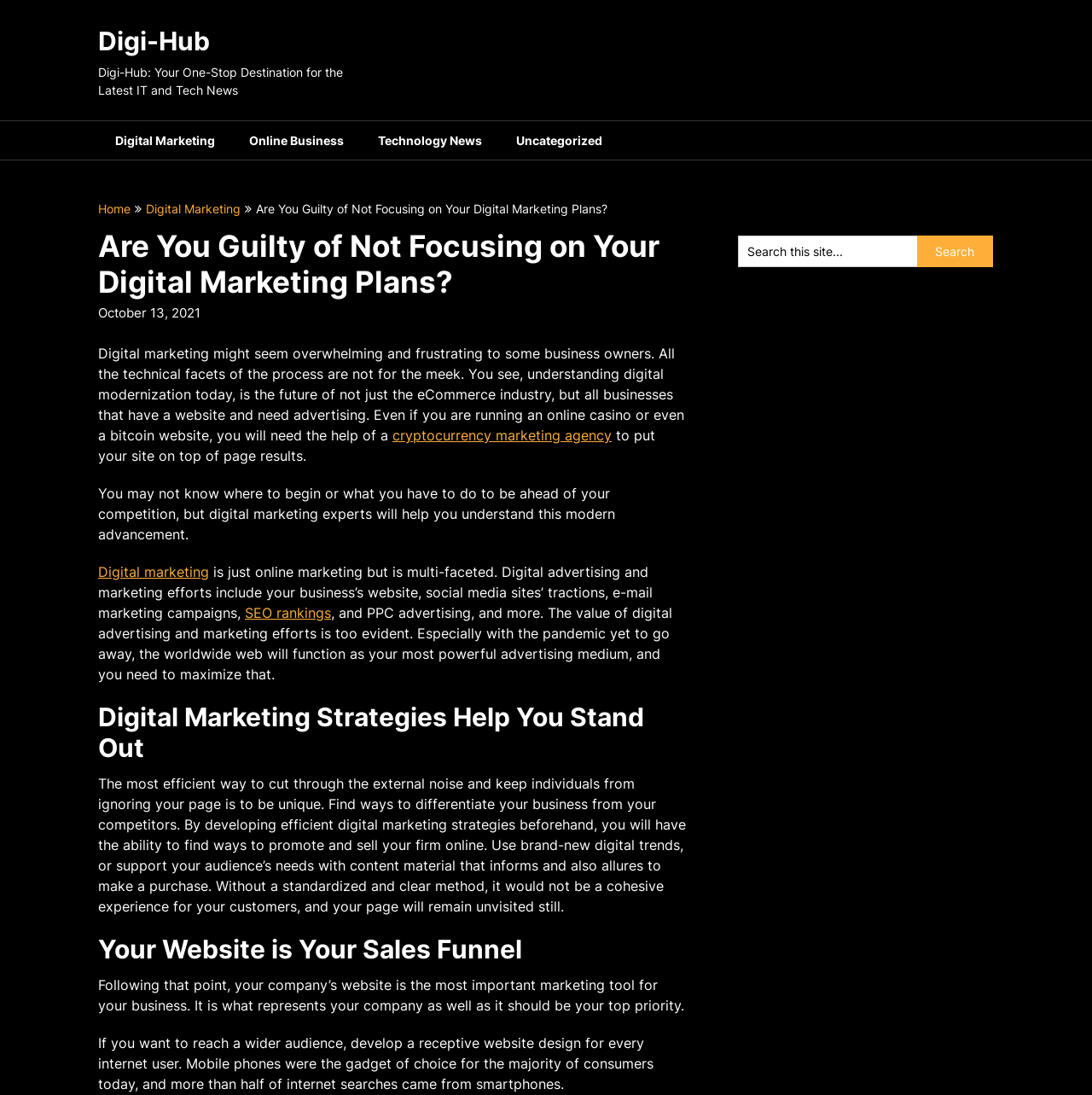Find and indicate the bounding box coordinates of the region you should select to follow the given instruction: "Click on the 'Digital marketing' link".

[0.09, 0.514, 0.191, 0.53]